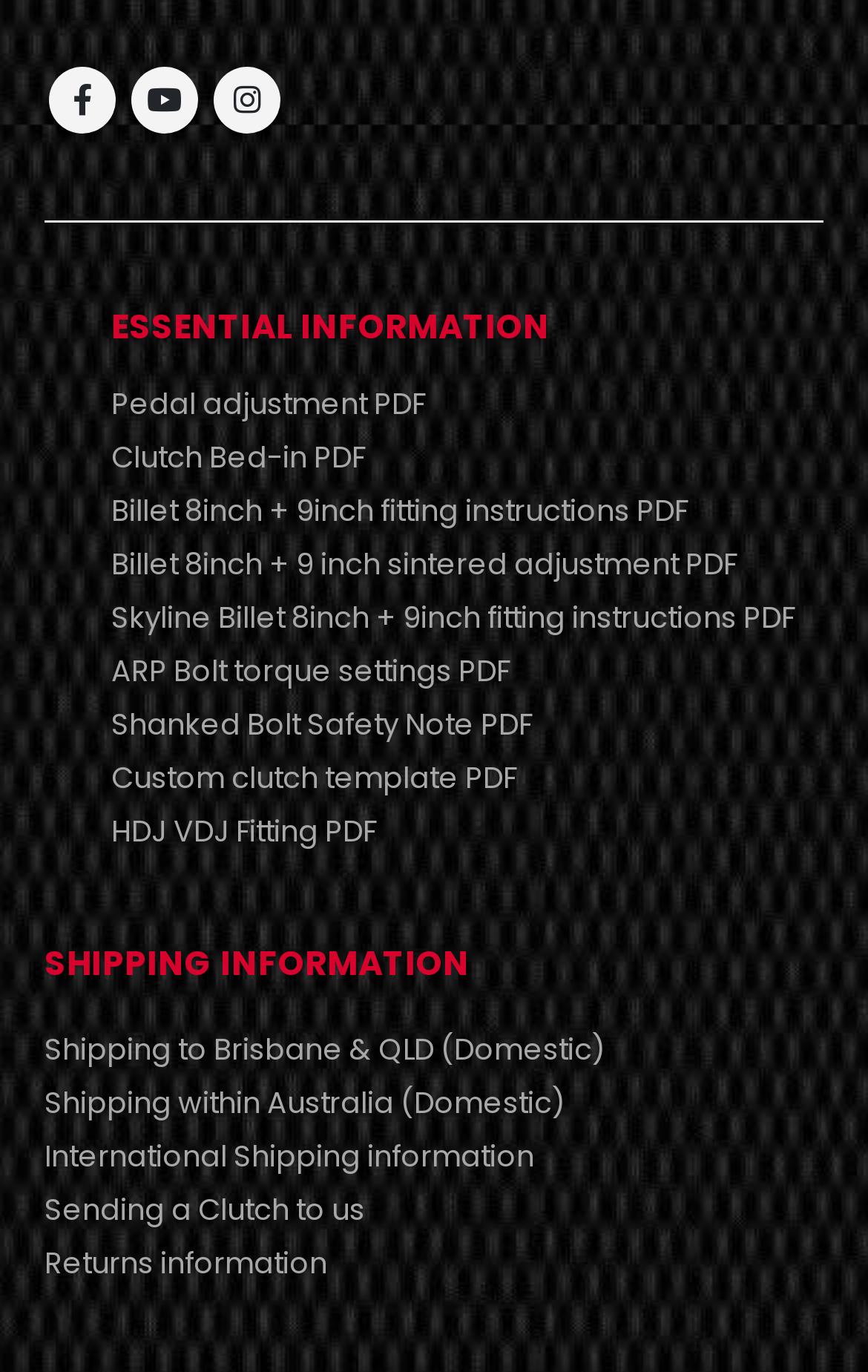Identify the bounding box for the UI element that is described as follows: "Sending a Clutch to us".

[0.051, 0.866, 0.421, 0.897]